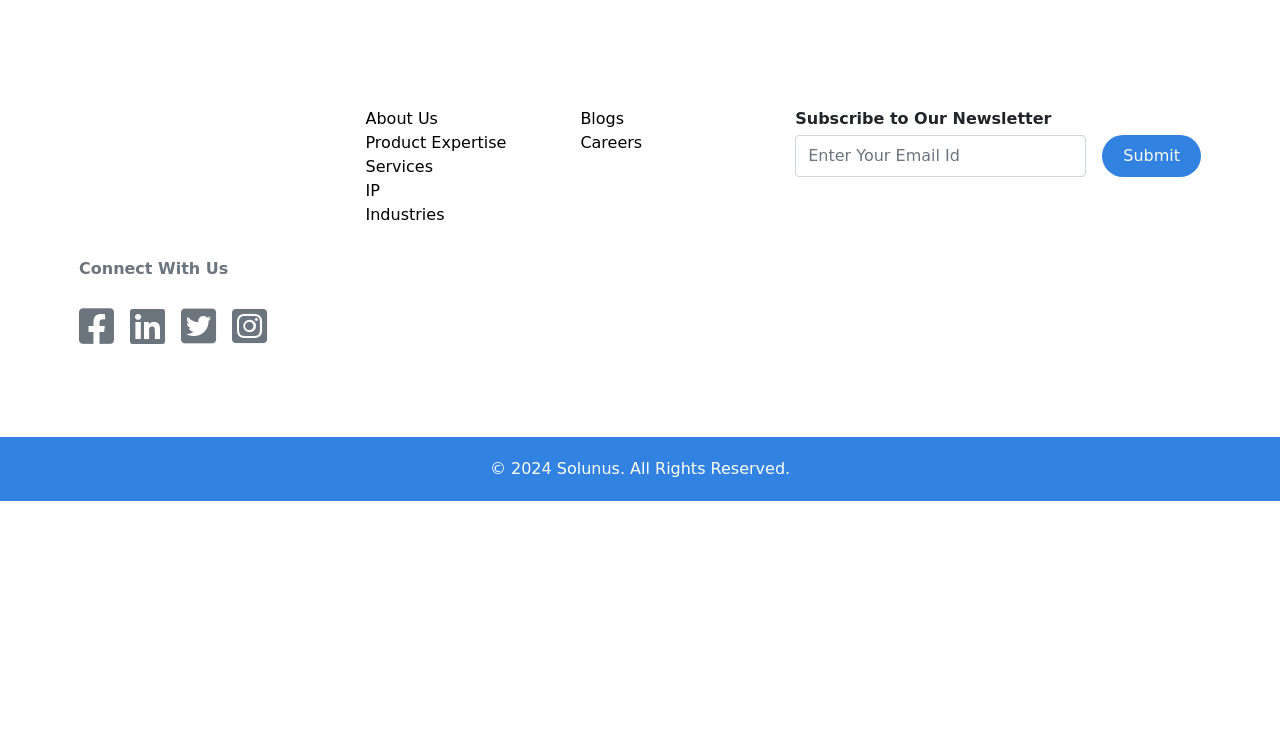Please answer the following question using a single word or phrase: 
What is the copyright year mentioned in the footer?

2024